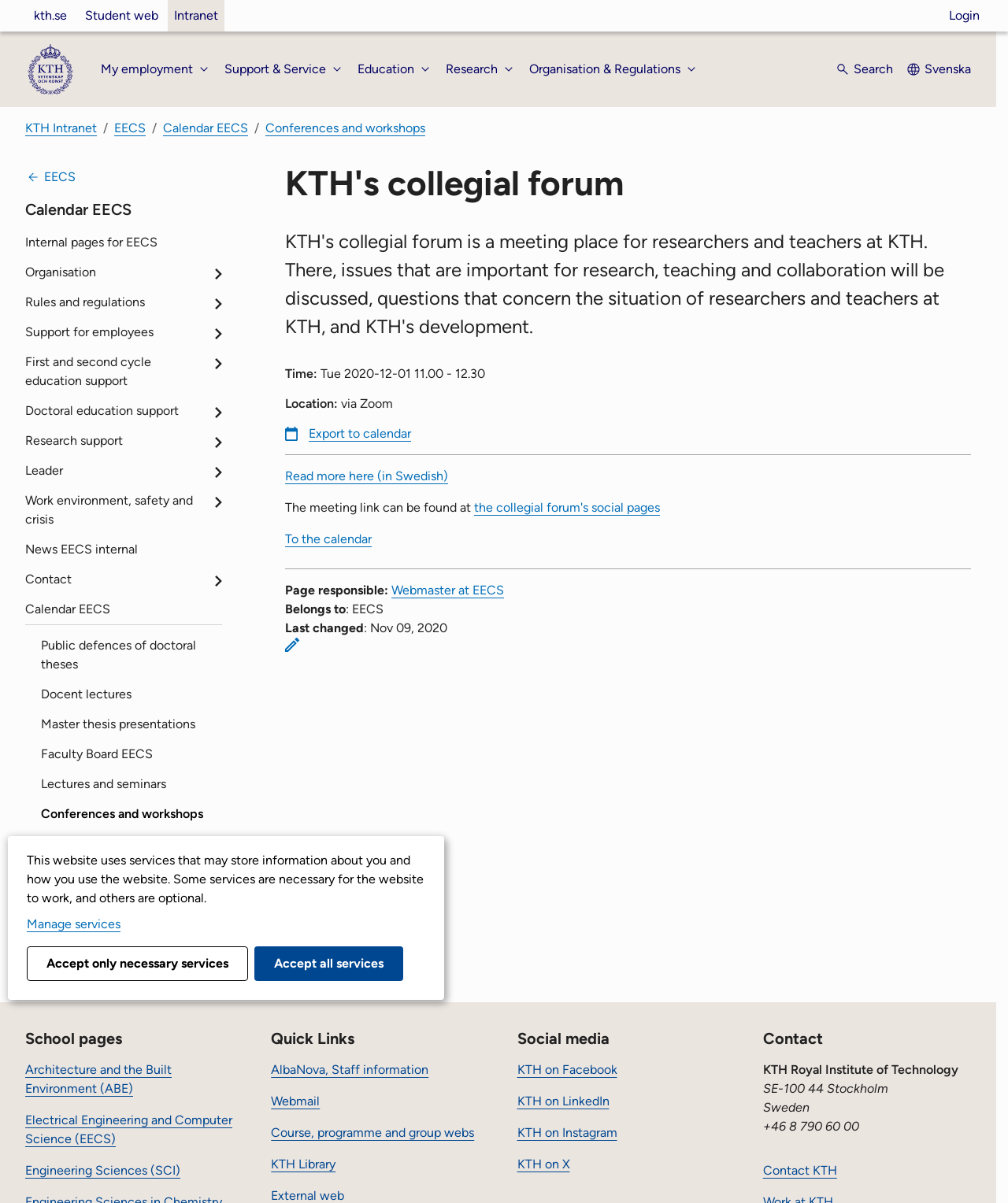Can you pinpoint the bounding box coordinates for the clickable element required for this instruction: "Search"? The coordinates should be four float numbers between 0 and 1, i.e., [left, top, right, bottom].

[0.828, 0.045, 0.886, 0.071]